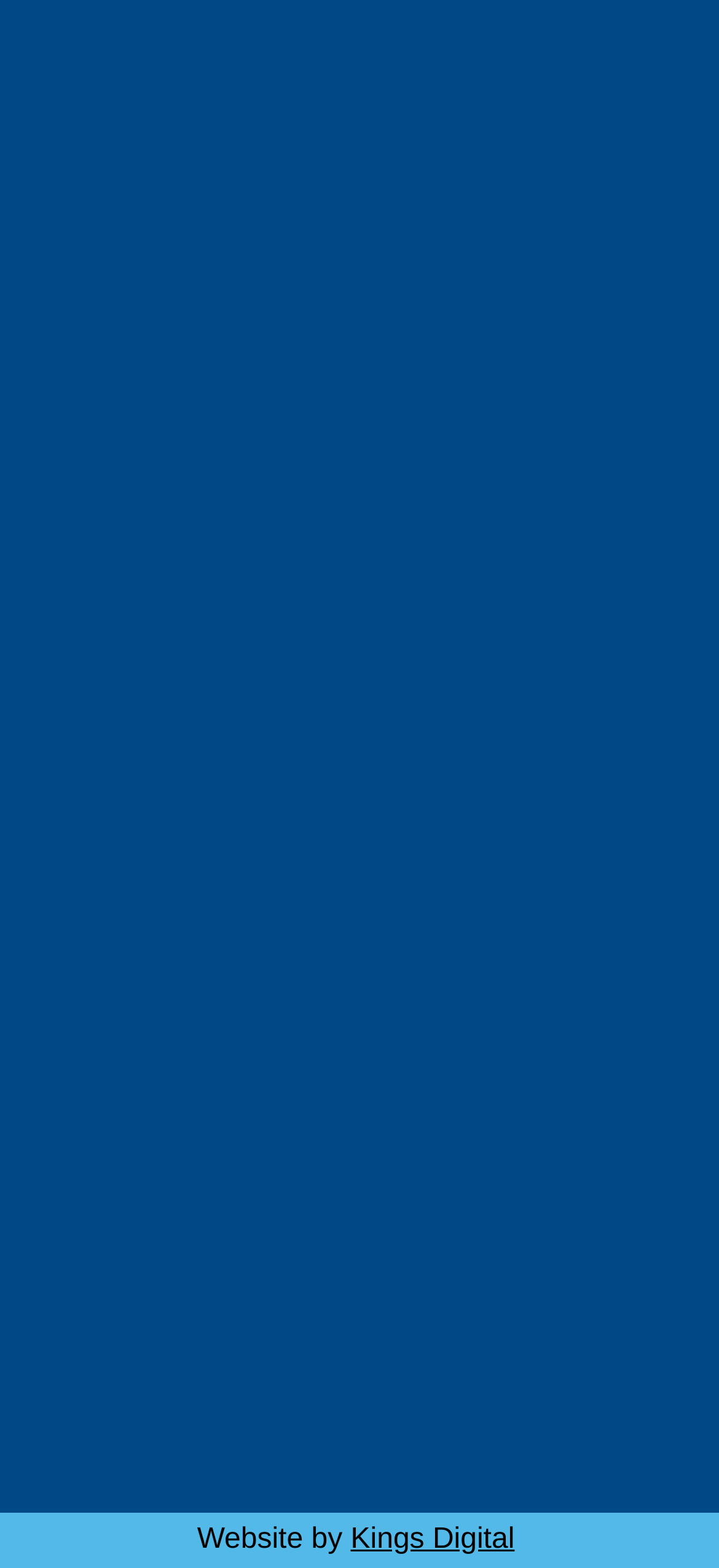Determine the coordinates of the bounding box that should be clicked to complete the instruction: "get support". The coordinates should be represented by four float numbers between 0 and 1: [left, top, right, bottom].

[0.371, 0.286, 0.629, 0.305]